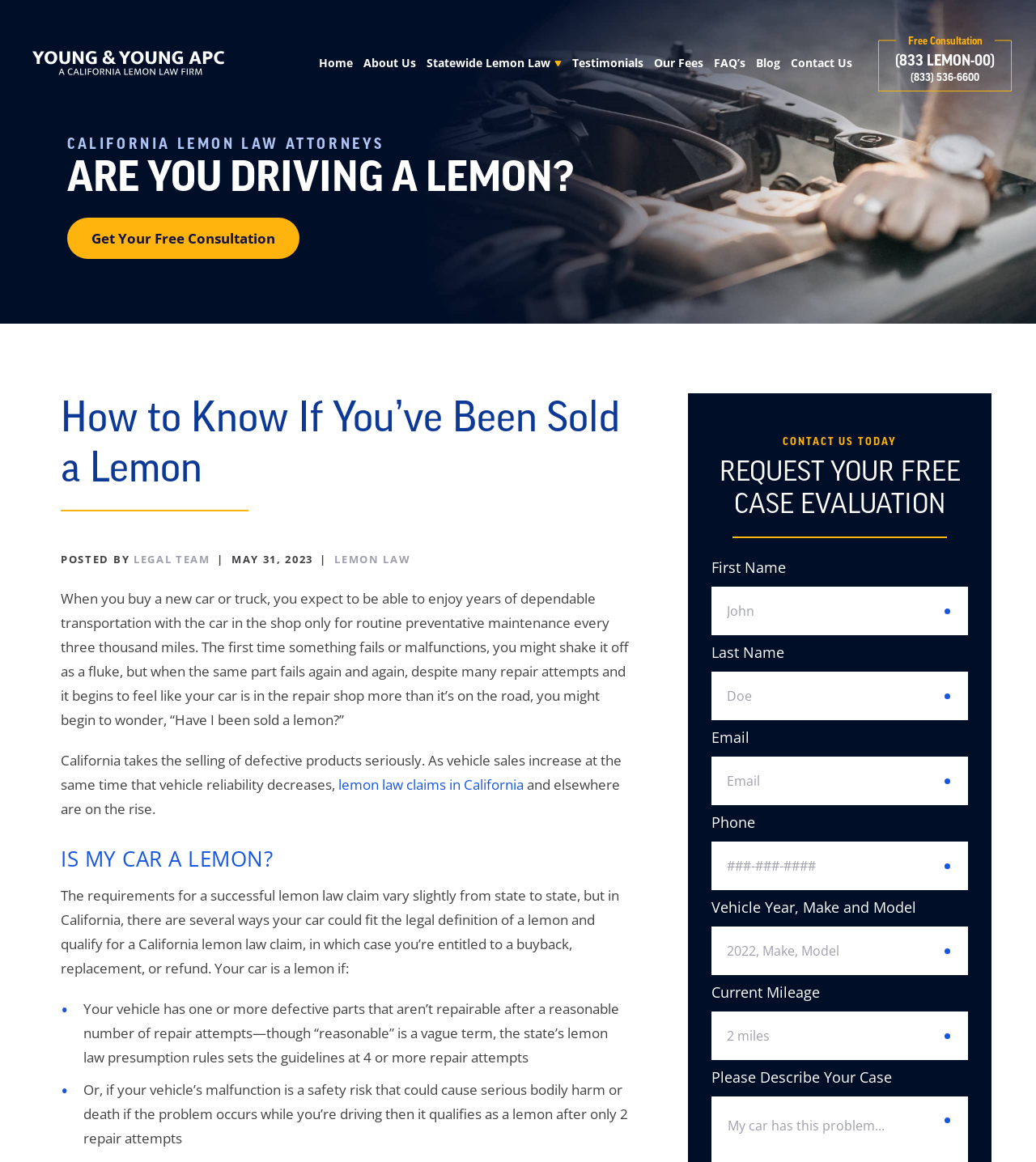Can you find the bounding box coordinates of the area I should click to execute the following instruction: "Call (833) 536-6600"?

[0.848, 0.062, 0.976, 0.075]